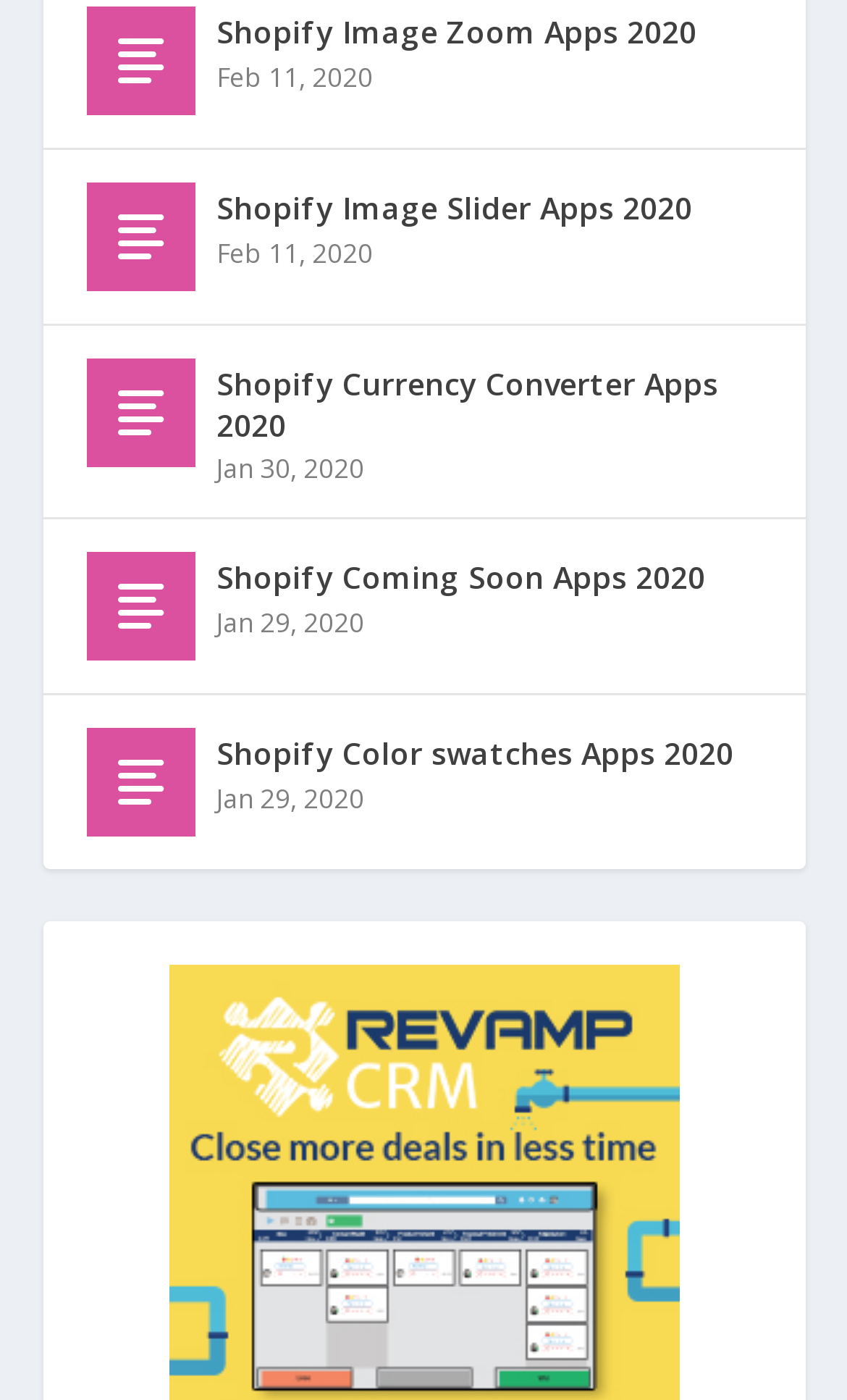What is the common prefix of all app names?
Refer to the image and provide a concise answer in one word or phrase.

Shopify